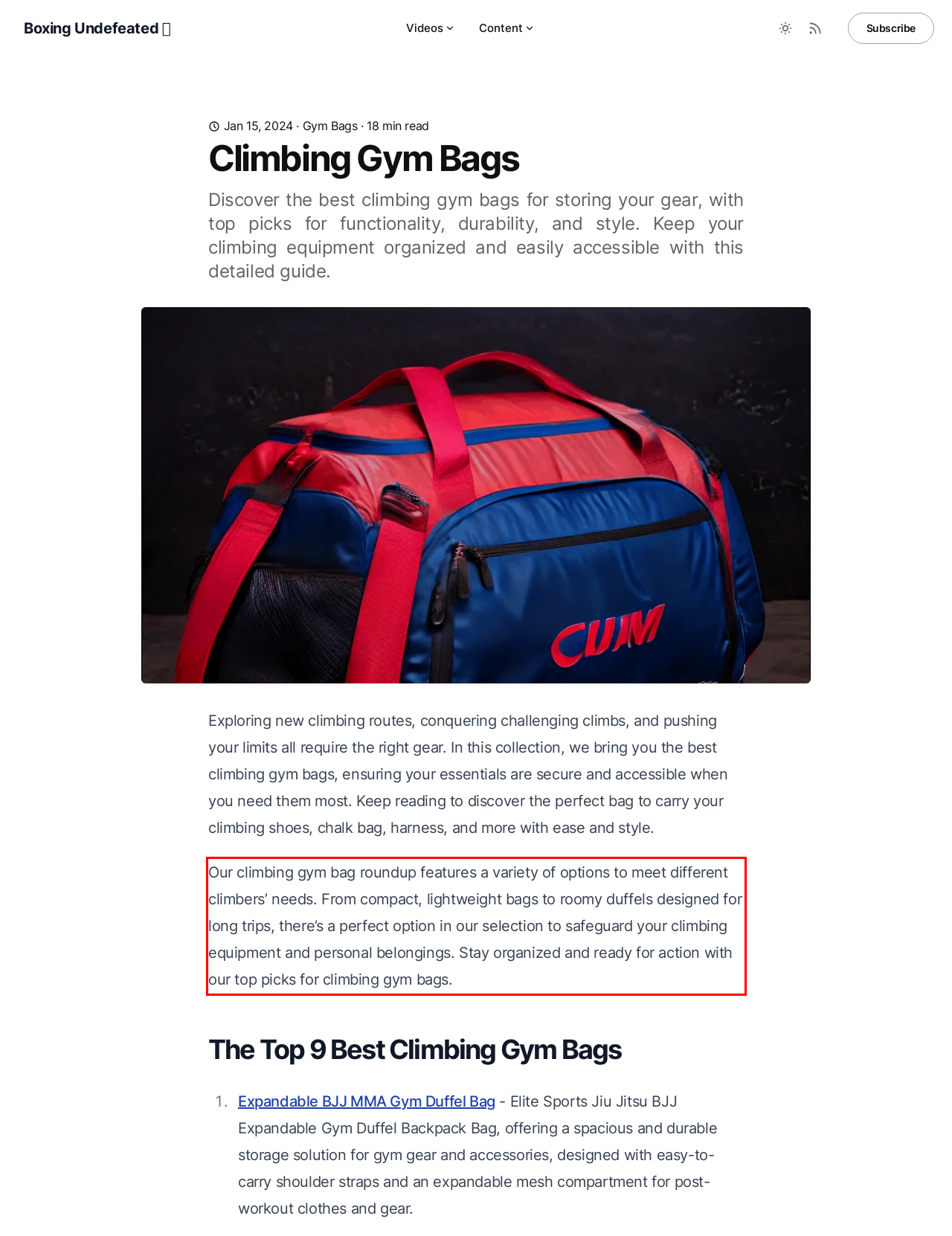Examine the screenshot of the webpage, locate the red bounding box, and perform OCR to extract the text contained within it.

Our climbing gym bag roundup features a variety of options to meet different climbers’ needs. From compact, lightweight bags to roomy duffels designed for long trips, there’s a perfect option in our selection to safeguard your climbing equipment and personal belongings. Stay organized and ready for action with our top picks for climbing gym bags.